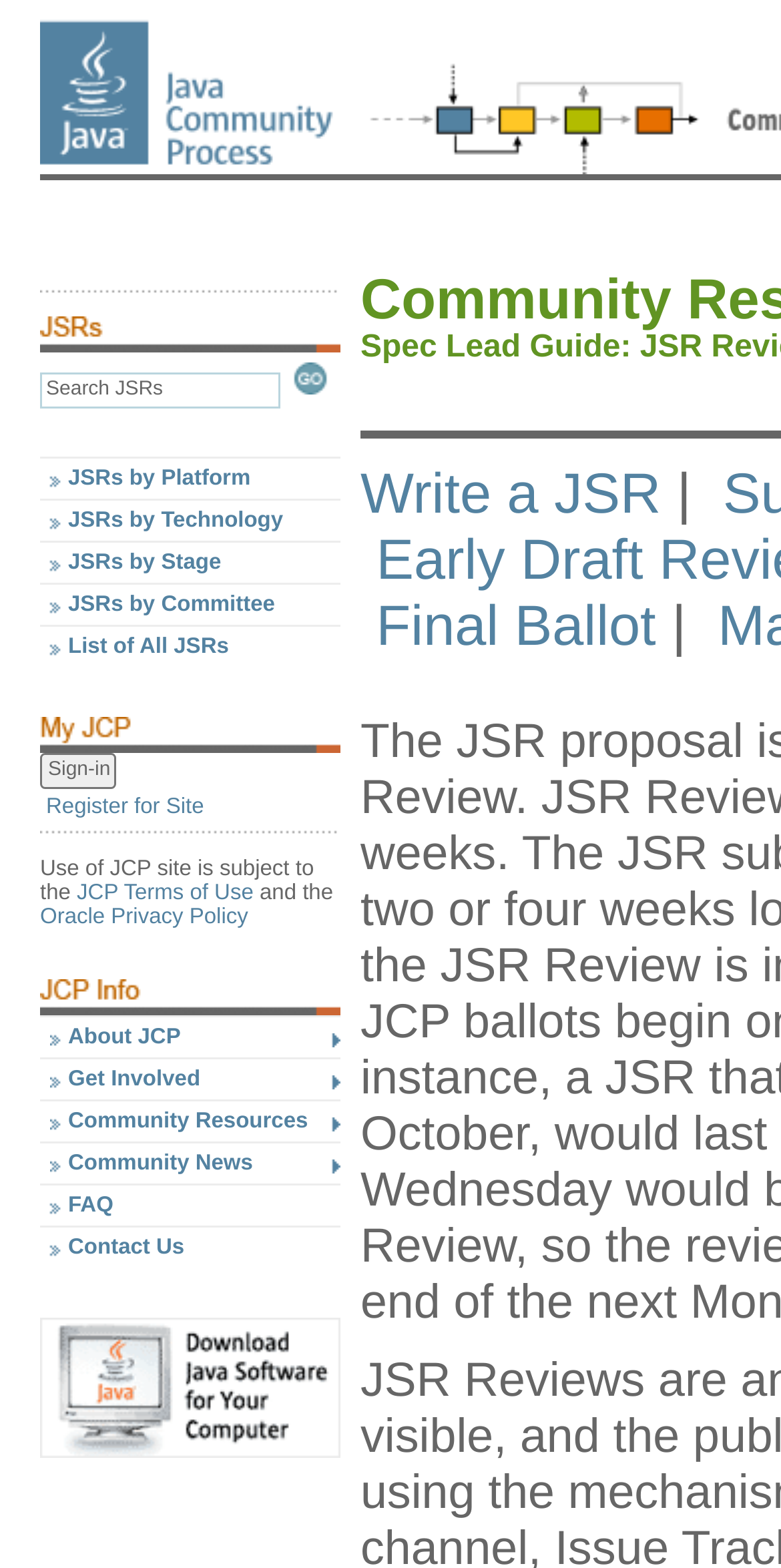Explain in detail what you observe on this webpage.

The webpage is about the Java Community Process (JCP) Program, specifically the Community Resources section. At the top, there is a link to the Java Community Process, accompanied by an image with the same name. Below this, there is a search bar with a textbox and a "Submit this Search" button, which is also an image. 

To the right of the search bar, there are several links, including "JSRs by Platform", "JSRs by Technology", "JSRs by Stage", "JSRs by Committee", and "List of All JSRs". These links are arranged vertically, with "JSRs by Platform" at the top and "List of All JSRs" at the bottom.

Further down, there is an image labeled "My JCP", followed by a "Sign-in" button and a link to "Register for Site". Below this, there is a paragraph of text stating that the use of the JCP site is subject to the JCP Terms of Use and the Oracle Privacy Policy, with links to these policies.

The page also features several links to other resources, including "JCP Info", "About JCP", "Get Involved", "Community Resources", "Community News", "FAQ", and "Contact Us". These links are arranged vertically, with "JCP Info" at the top and "Contact Us" at the bottom.

At the very bottom of the page, there is an advertisement banner with an image and a link labeled "Ad Banner".